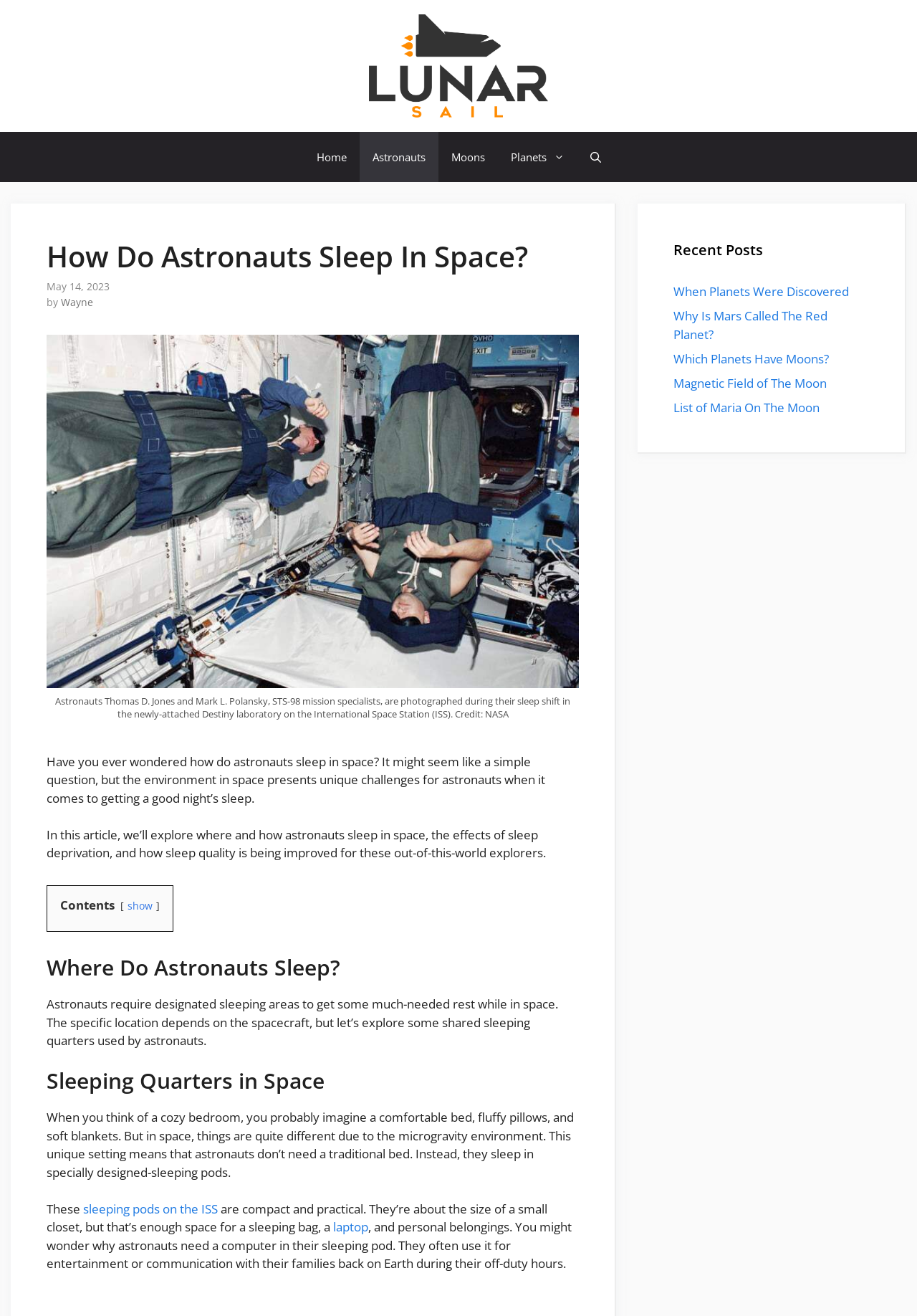Given the element description sleeping pods on the ISS, specify the bounding box coordinates of the corresponding UI element in the format (top-left x, top-left y, bottom-right x, bottom-right y). All values must be between 0 and 1.

[0.091, 0.912, 0.241, 0.925]